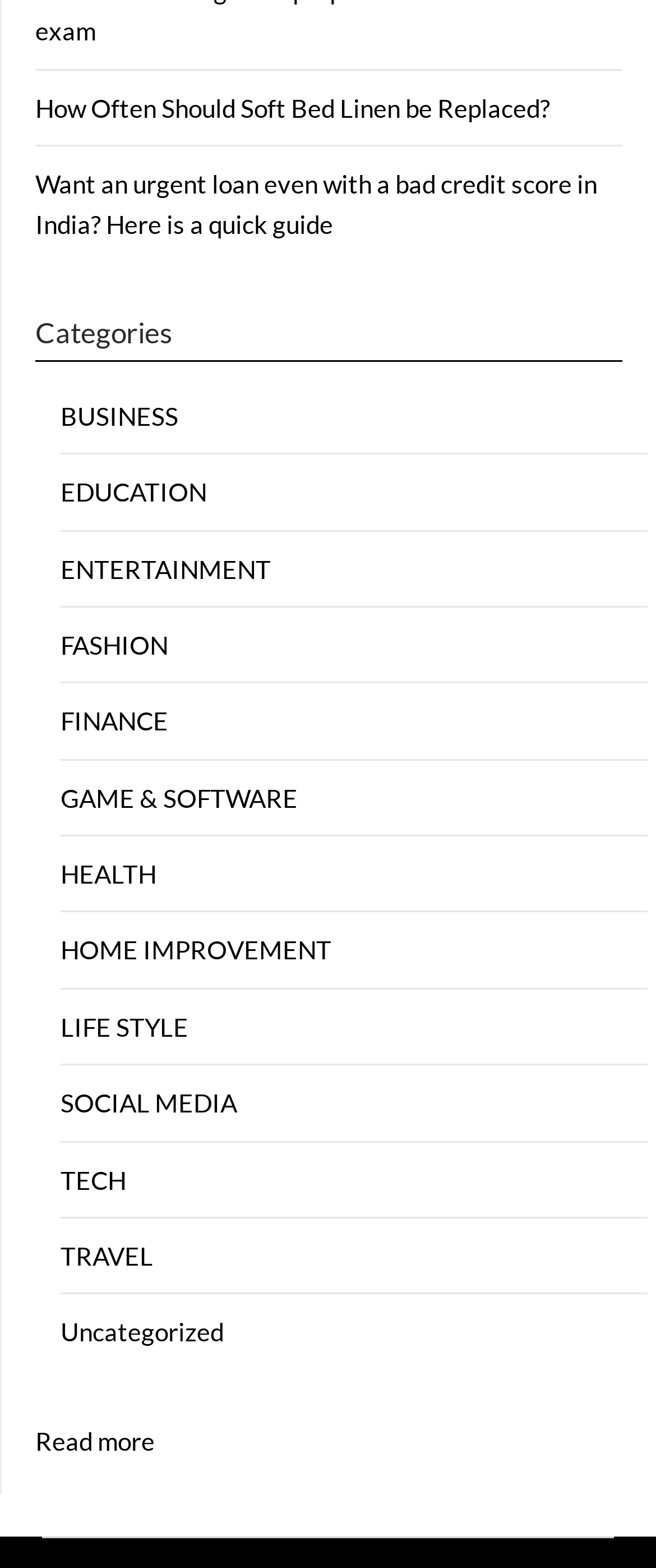Please determine the bounding box coordinates of the element to click in order to execute the following instruction: "View the 'TRAVEL' category". The coordinates should be four float numbers between 0 and 1, specified as [left, top, right, bottom].

[0.092, 0.791, 0.233, 0.81]